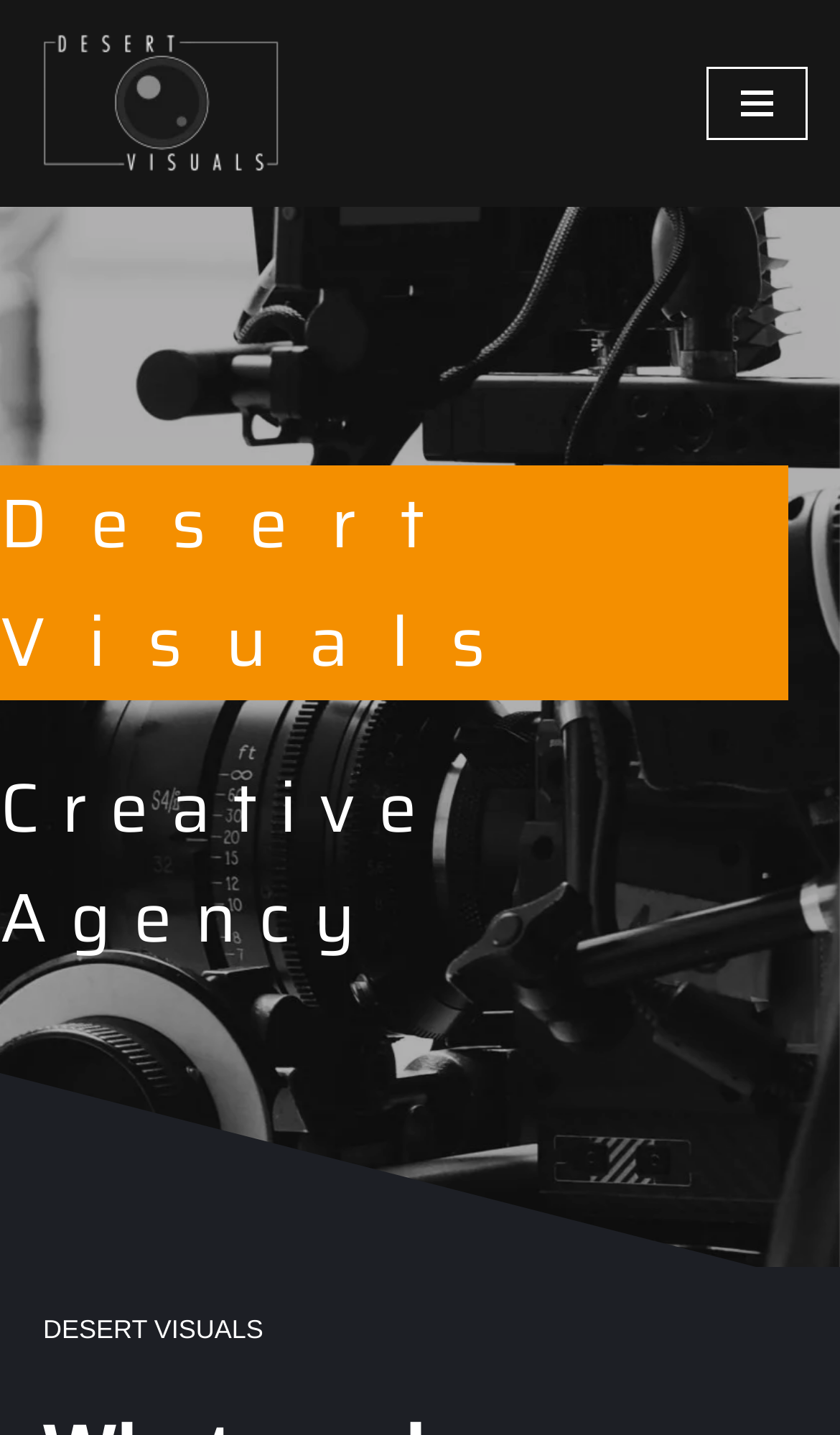Is the navigation menu expanded?
Based on the screenshot, give a detailed explanation to answer the question.

I found the status of the navigation menu by looking at the button 'Navigation Menu' which has the property 'expanded: False'.